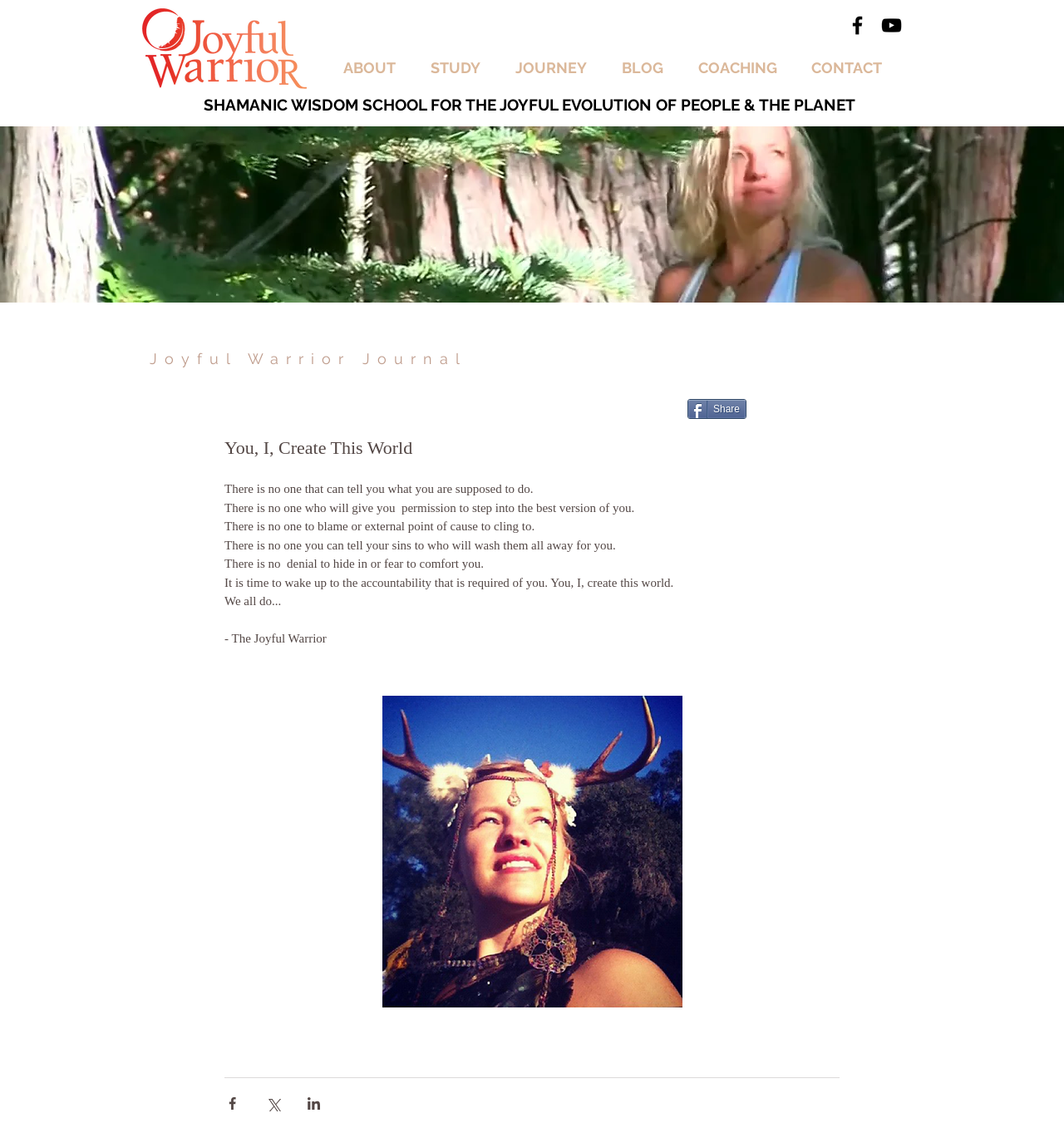Please provide the bounding box coordinates for the element that needs to be clicked to perform the instruction: "Share the article via Twitter". The coordinates must consist of four float numbers between 0 and 1, formatted as [left, top, right, bottom].

[0.249, 0.975, 0.264, 0.989]